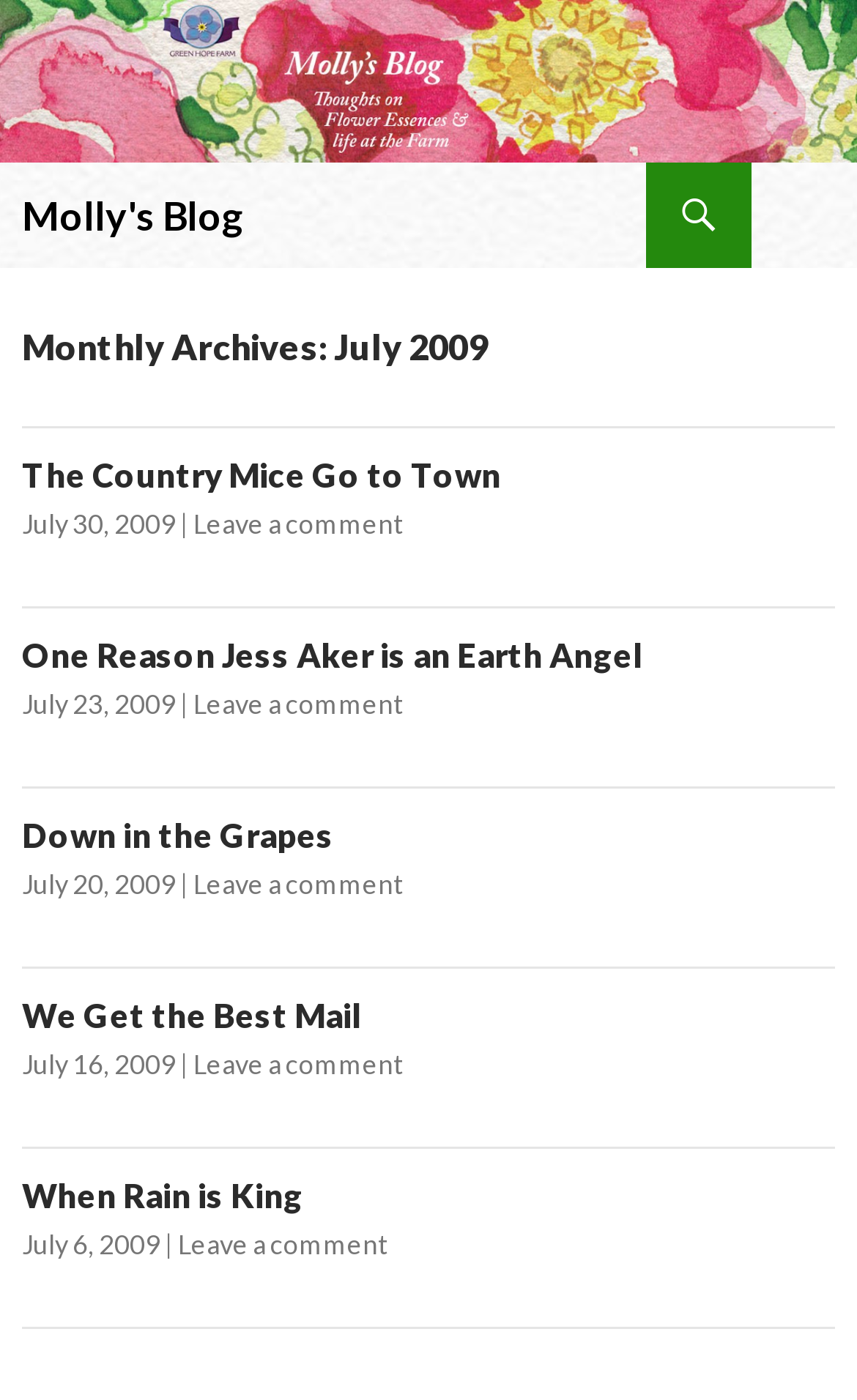Determine the bounding box for the described UI element: "alt="Molly's Blog"".

[0.0, 0.04, 1.0, 0.069]